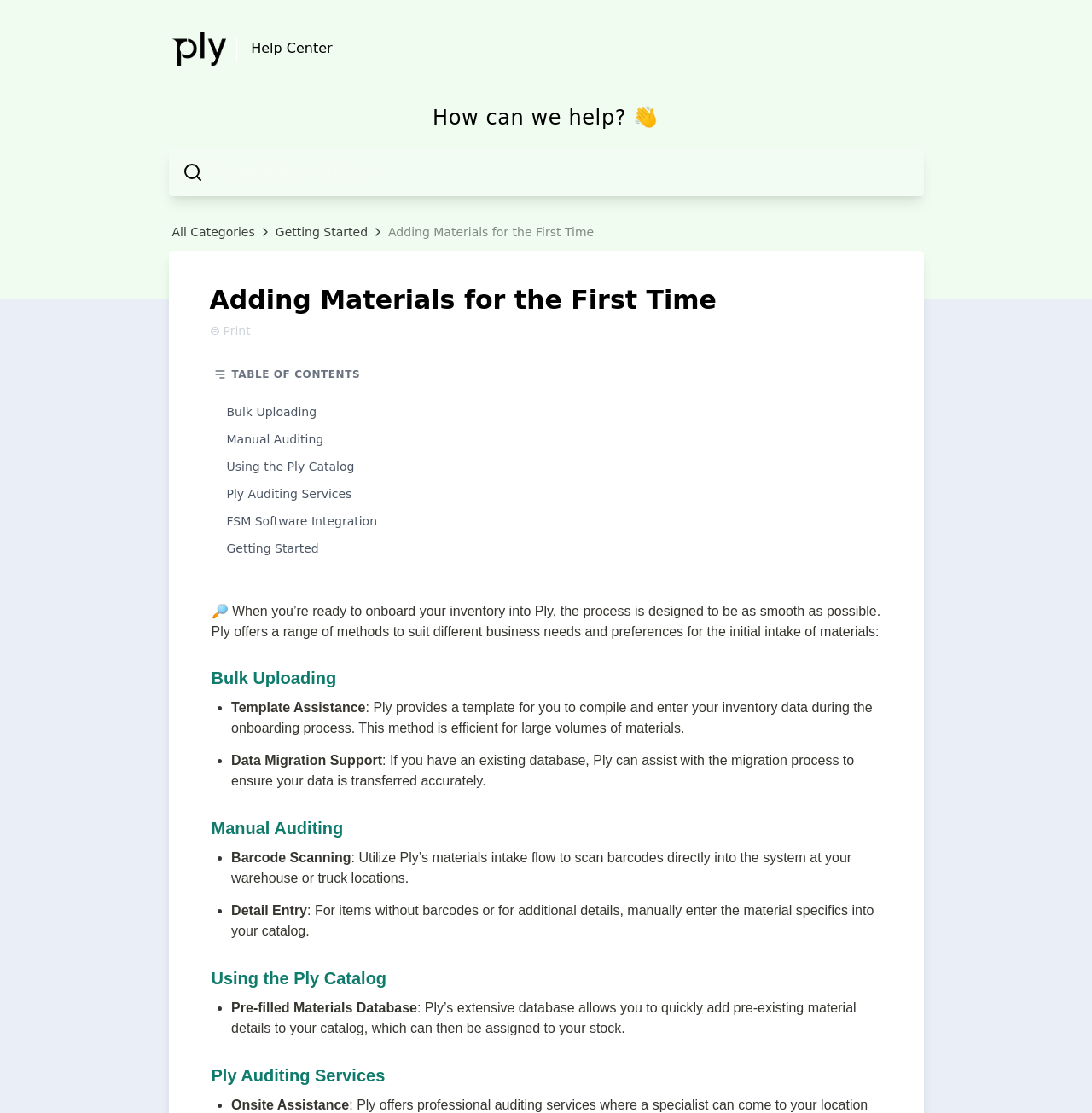Refer to the screenshot and answer the following question in detail:
What is the purpose of the Ply Catalog?

Based on the webpage, the Ply Catalog is used to add materials to inventory, as mentioned in the section 'Using the Ply Catalog'. This section explains how Ply's extensive database allows users to quickly add pre-existing material details to their catalog, which can then be assigned to their stock.